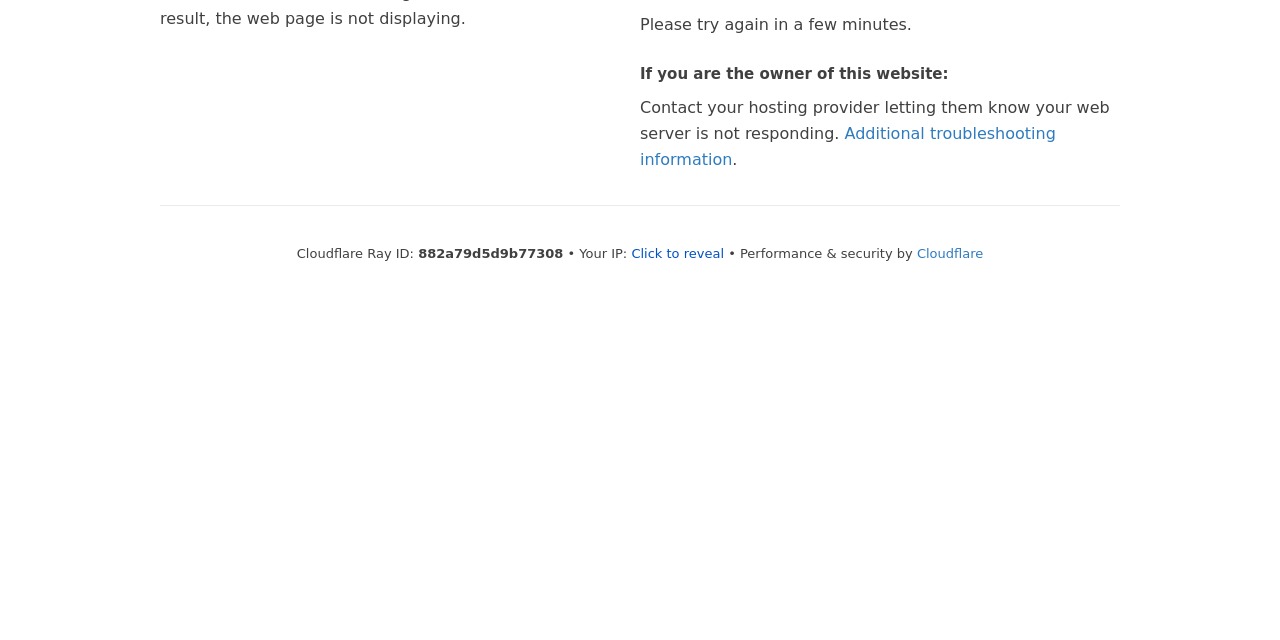Using the element description: "Cloudflare", determine the bounding box coordinates. The coordinates should be in the format [left, top, right, bottom], with values between 0 and 1.

[0.716, 0.384, 0.768, 0.407]